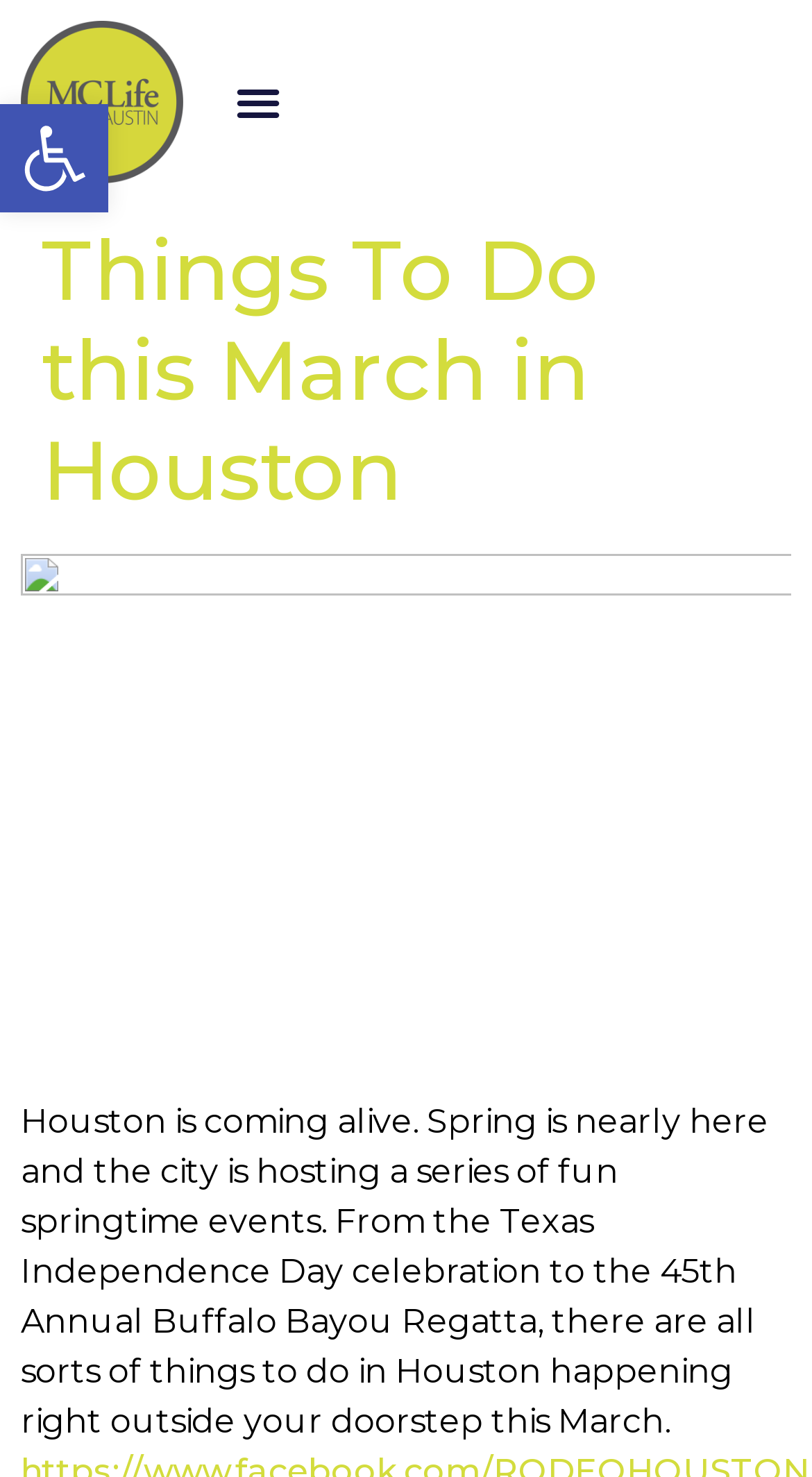Locate the bounding box of the UI element with the following description: "Open toolbar".

[0.0, 0.07, 0.133, 0.144]